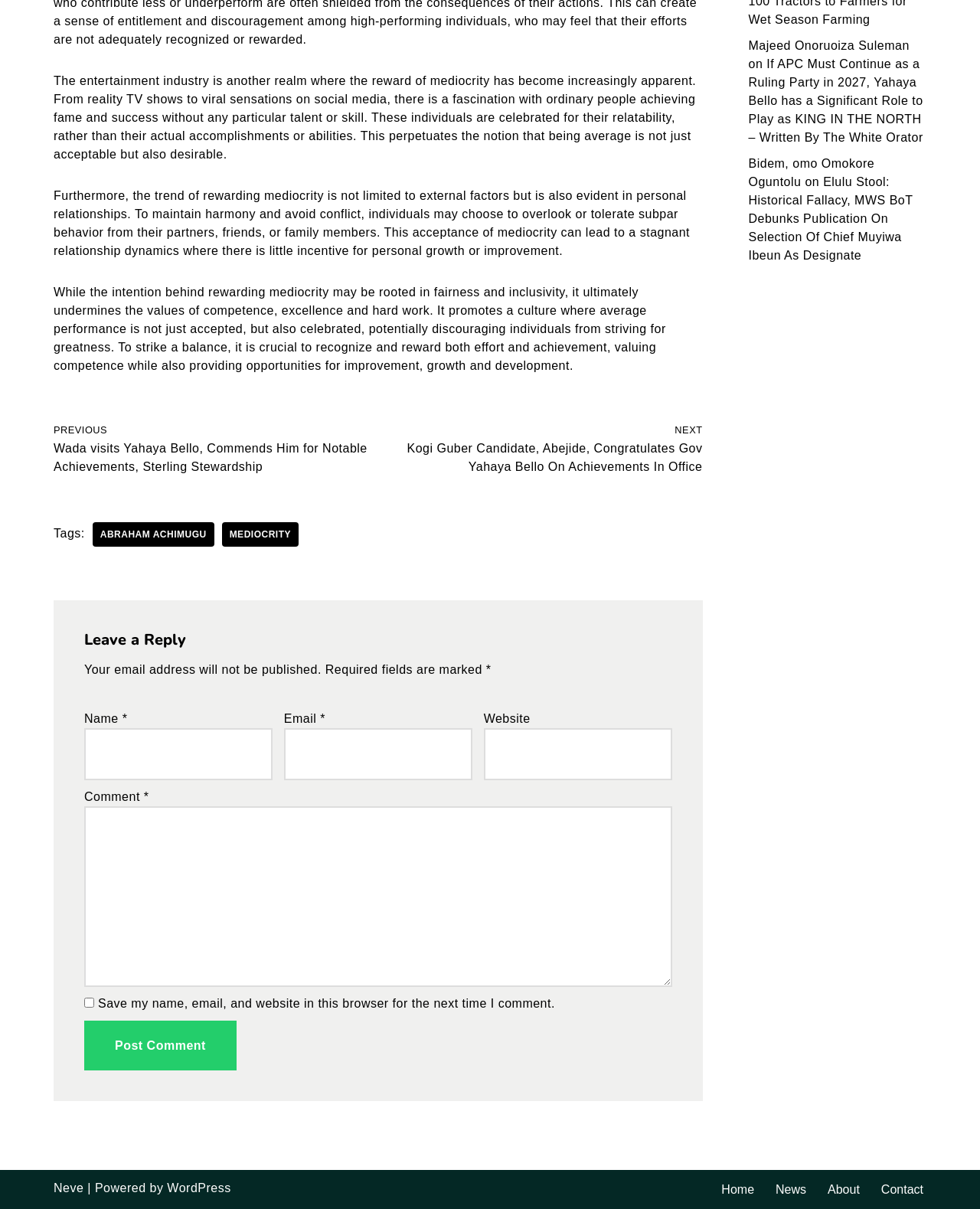Identify the bounding box coordinates for the UI element mentioned here: "Books by Marty Appel". Provide the coordinates as four float values between 0 and 1, i.e., [left, top, right, bottom].

None